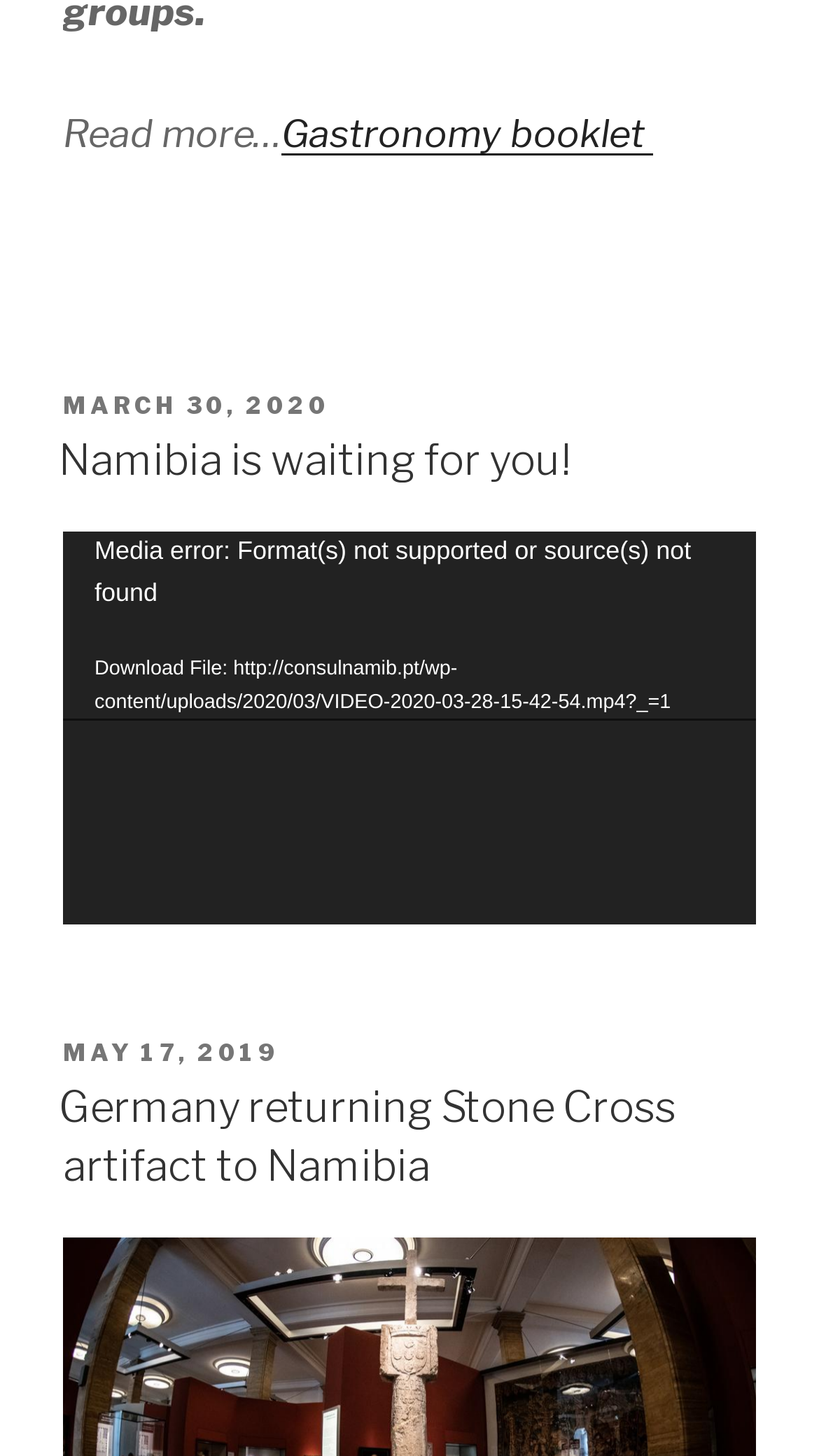What is the error message displayed in the video player?
Give a single word or phrase answer based on the content of the image.

Format(s) not supported or source(s) not found